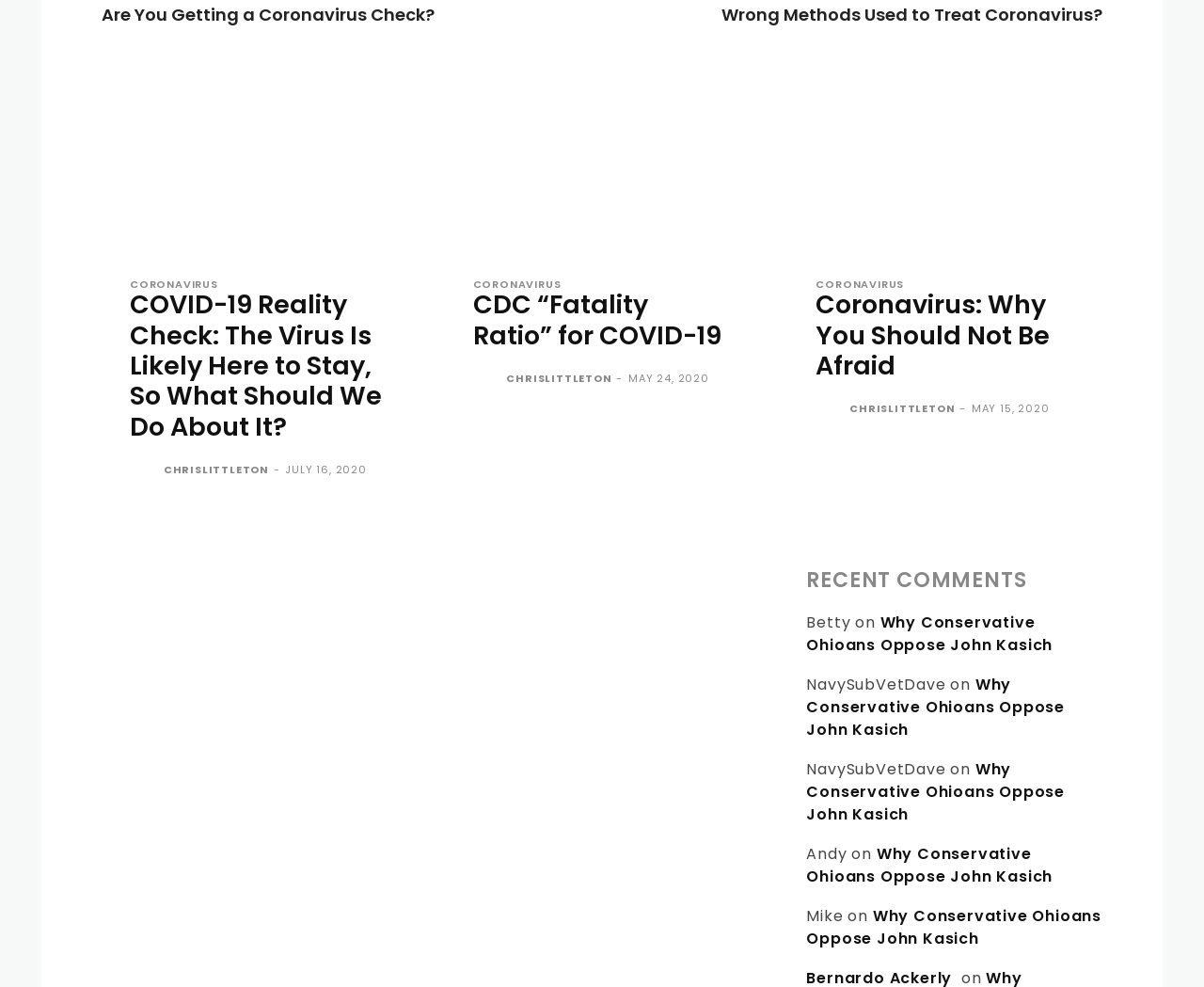What is the title of the first article?
Please provide a full and detailed response to the question.

The title of the first article can be found by looking at the heading element with the text 'COVID-19 Reality Check: The Virus Is Likely Here to Stay, So What Should We Do About It?' which is located at the top of the webpage.